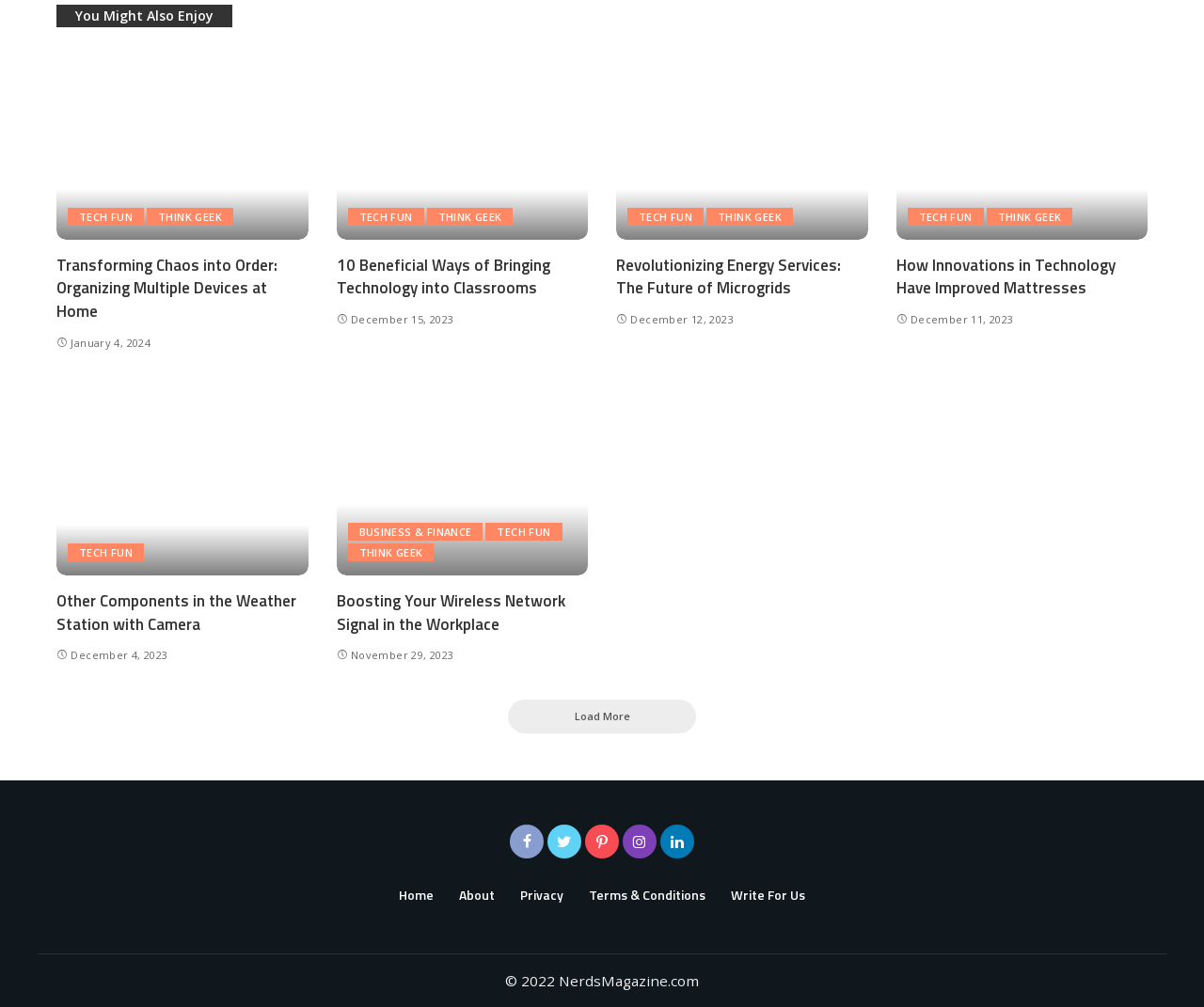Provide the bounding box coordinates of the UI element that matches the description: "Business & Finance".

[0.289, 0.519, 0.401, 0.537]